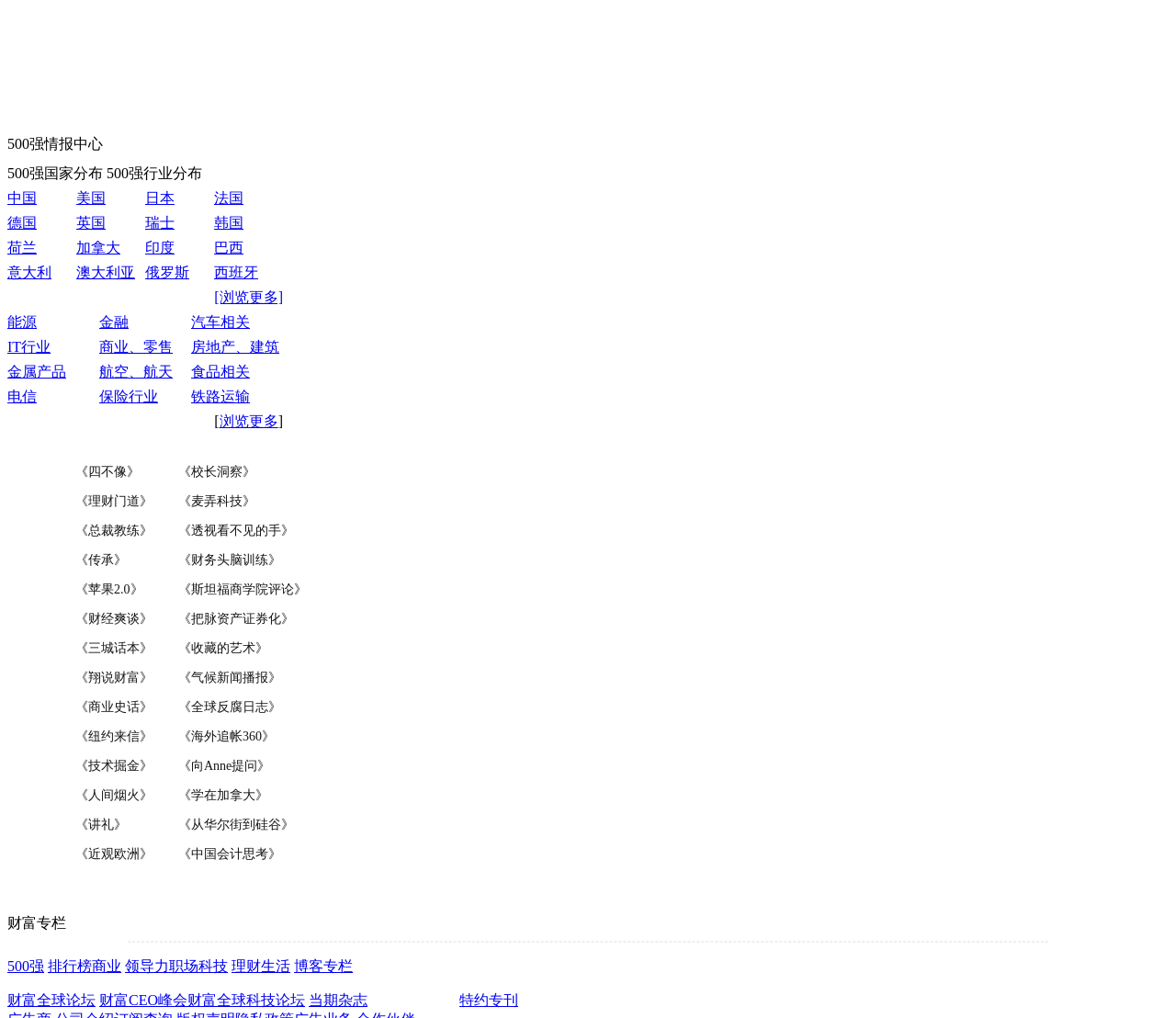Locate the bounding box coordinates of the item that should be clicked to fulfill the instruction: "Browse 'Home' section".

None